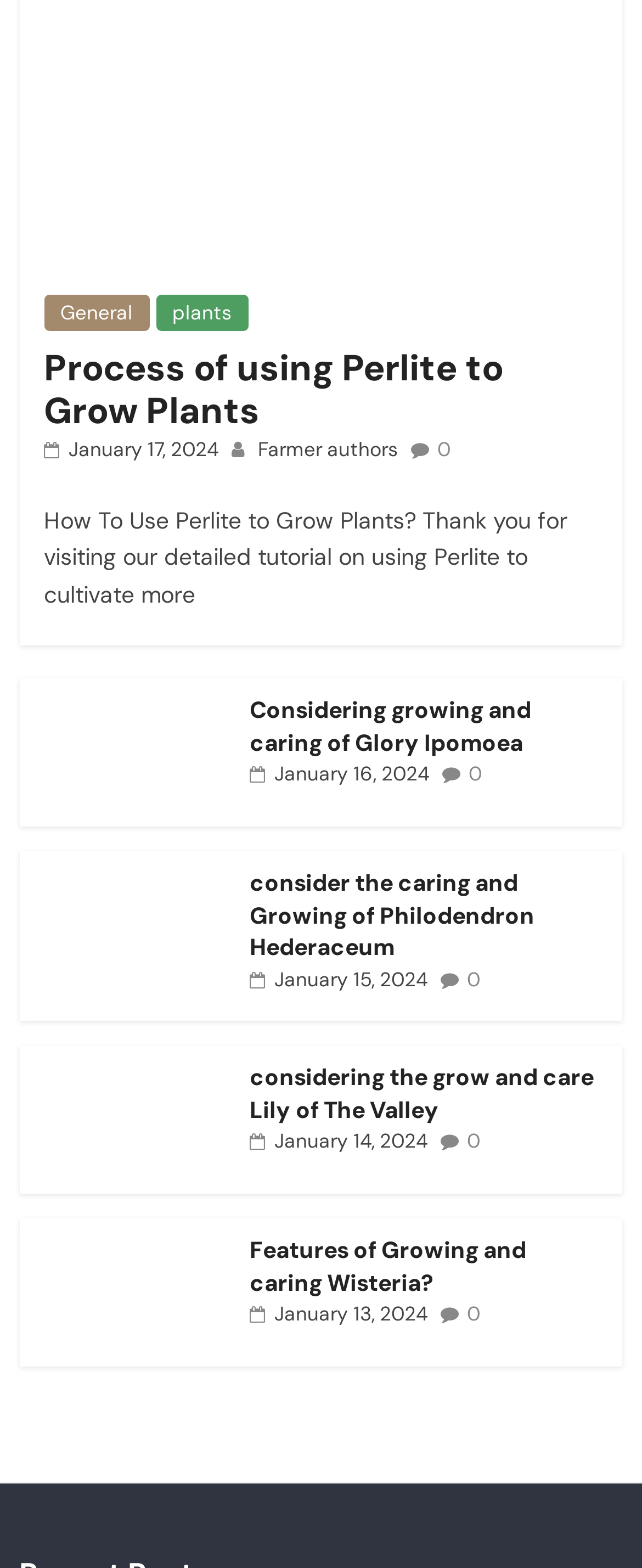What is the purpose of the images on the webpage?
Refer to the image and provide a detailed answer to the question.

The images on the webpage appear to be illustrating different aspects of plant care, such as growing conditions, plant types, and care techniques, which suggests that their purpose is to support the tutorial or guide content on the webpage.